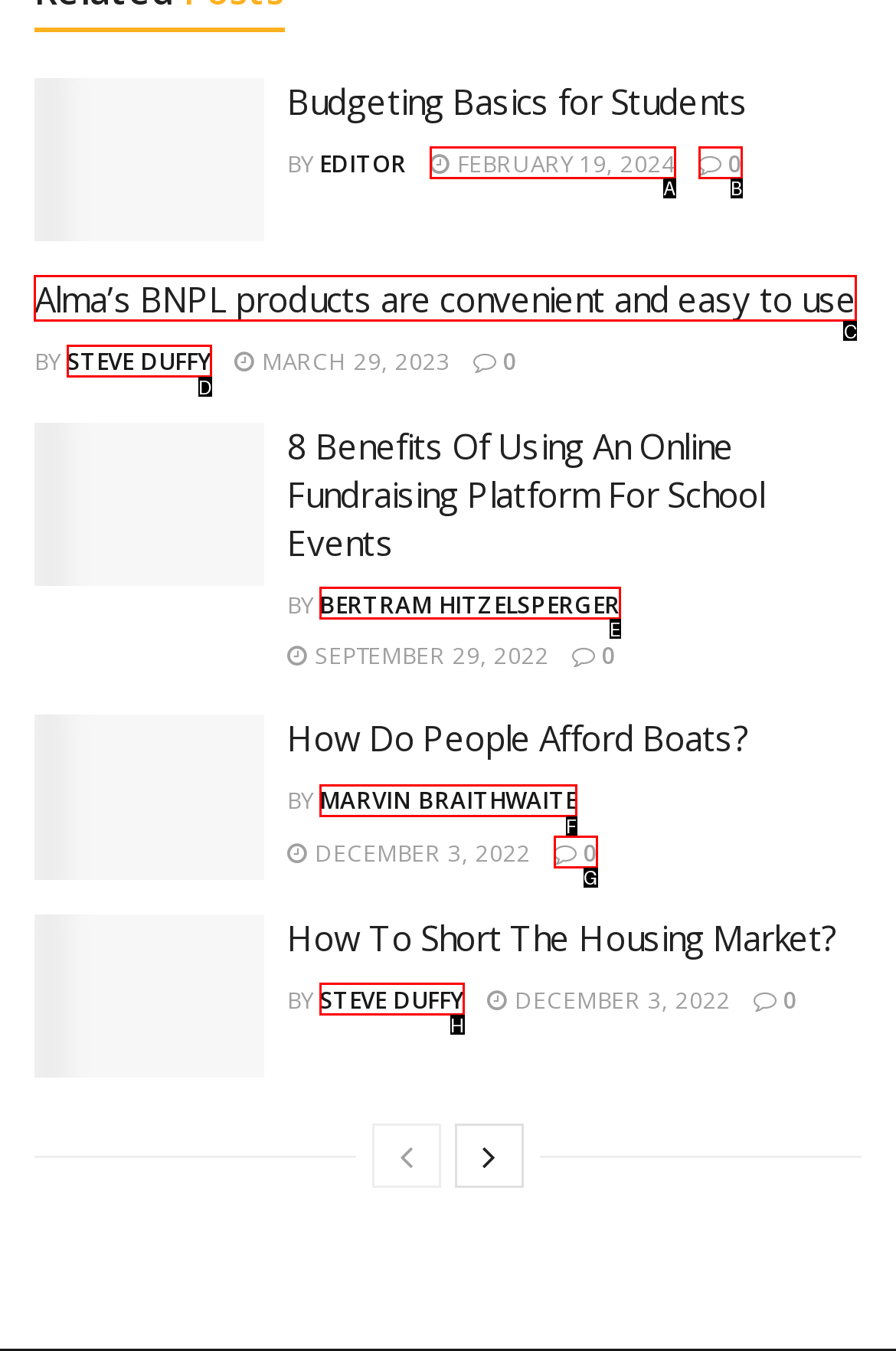Which HTML element should be clicked to complete the following task: View article about Alma’s BNPL products?
Answer with the letter corresponding to the correct choice.

C